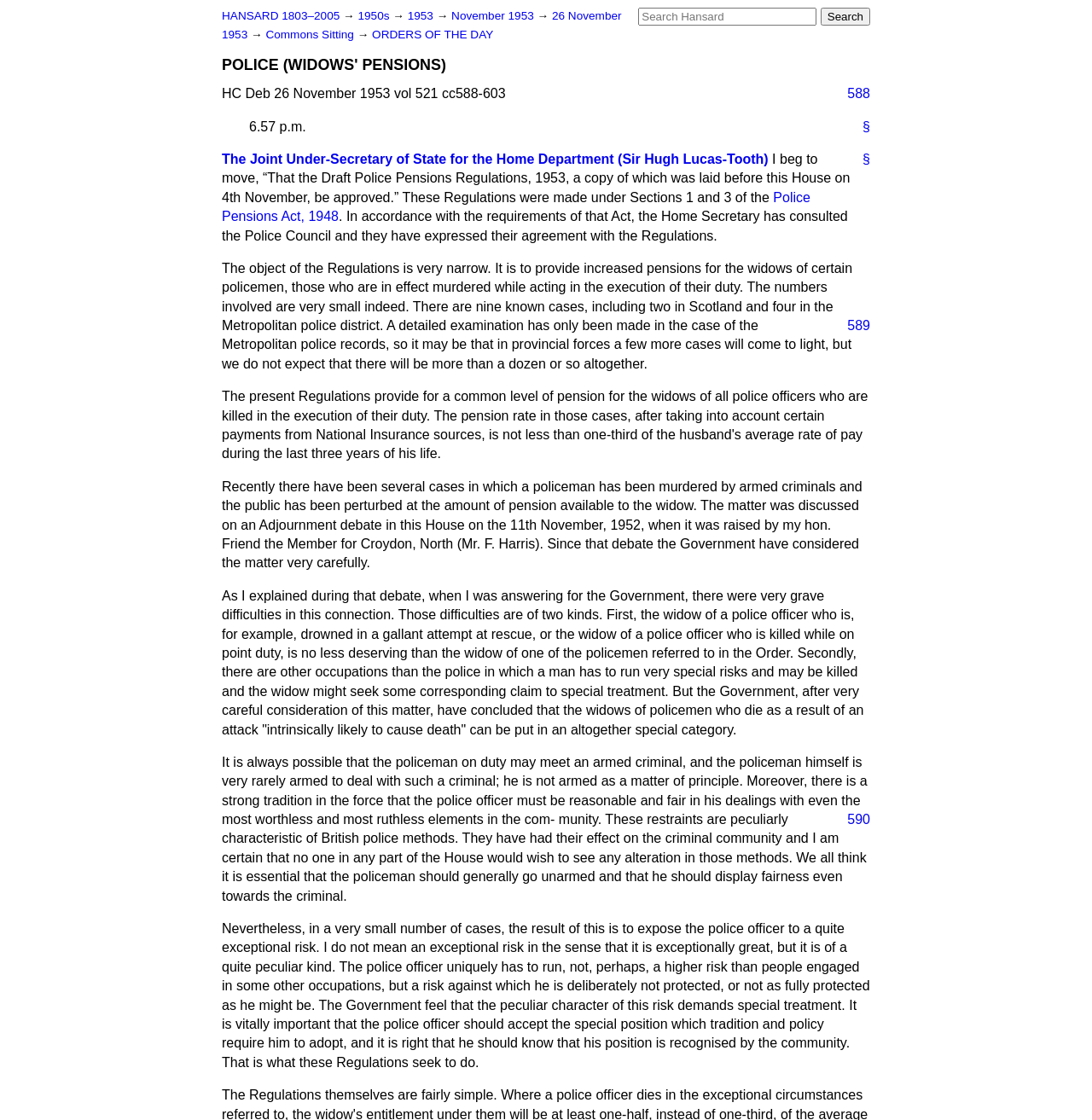Please identify the coordinates of the bounding box that should be clicked to fulfill this instruction: "Read the Police Pensions Act, 1948".

[0.203, 0.17, 0.742, 0.2]